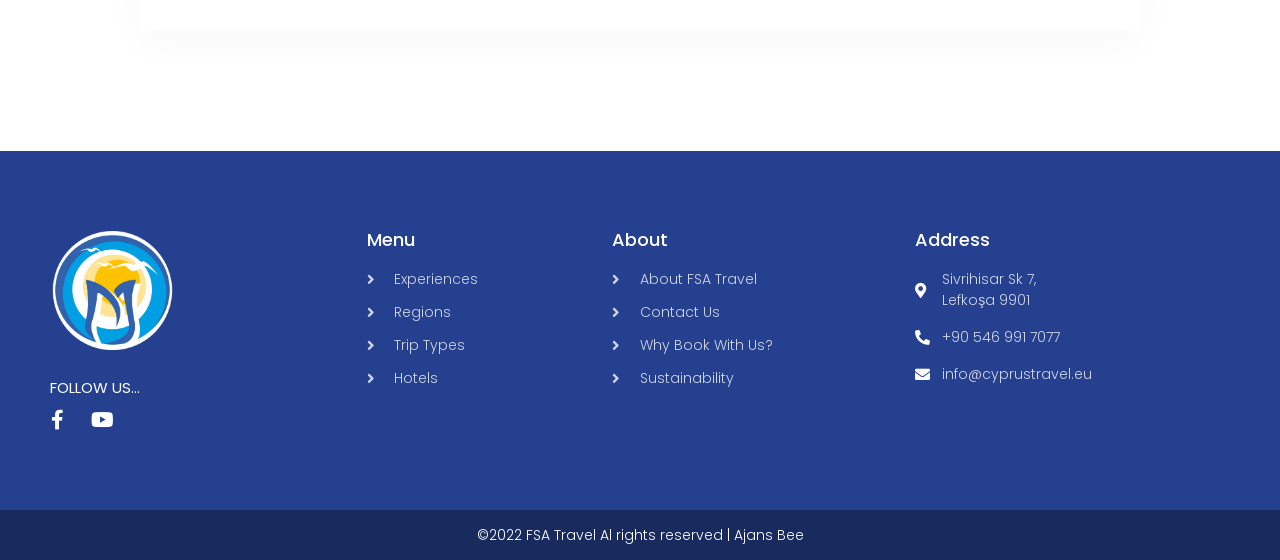Find the bounding box coordinates of the clickable area required to complete the following action: "Learn about FSA Travel".

[0.478, 0.481, 0.699, 0.518]